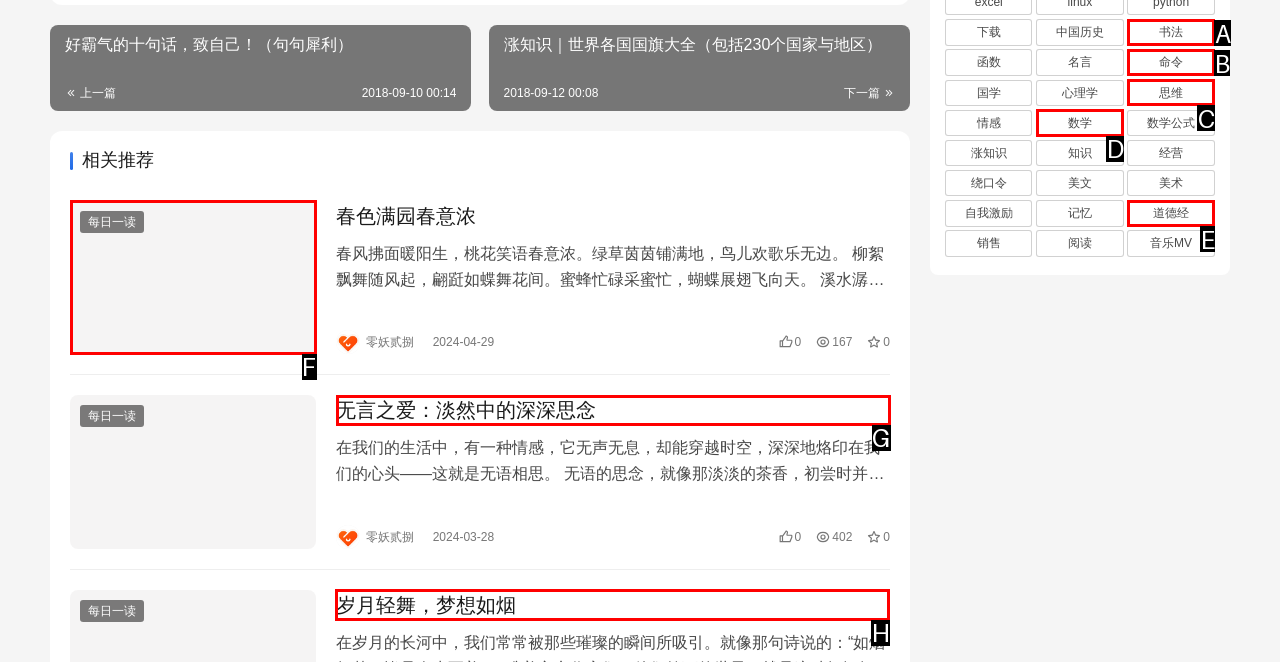Identify which lettered option to click to carry out the task: Click the link to read '岁月轻舞，梦想如烟'. Provide the letter as your answer.

H